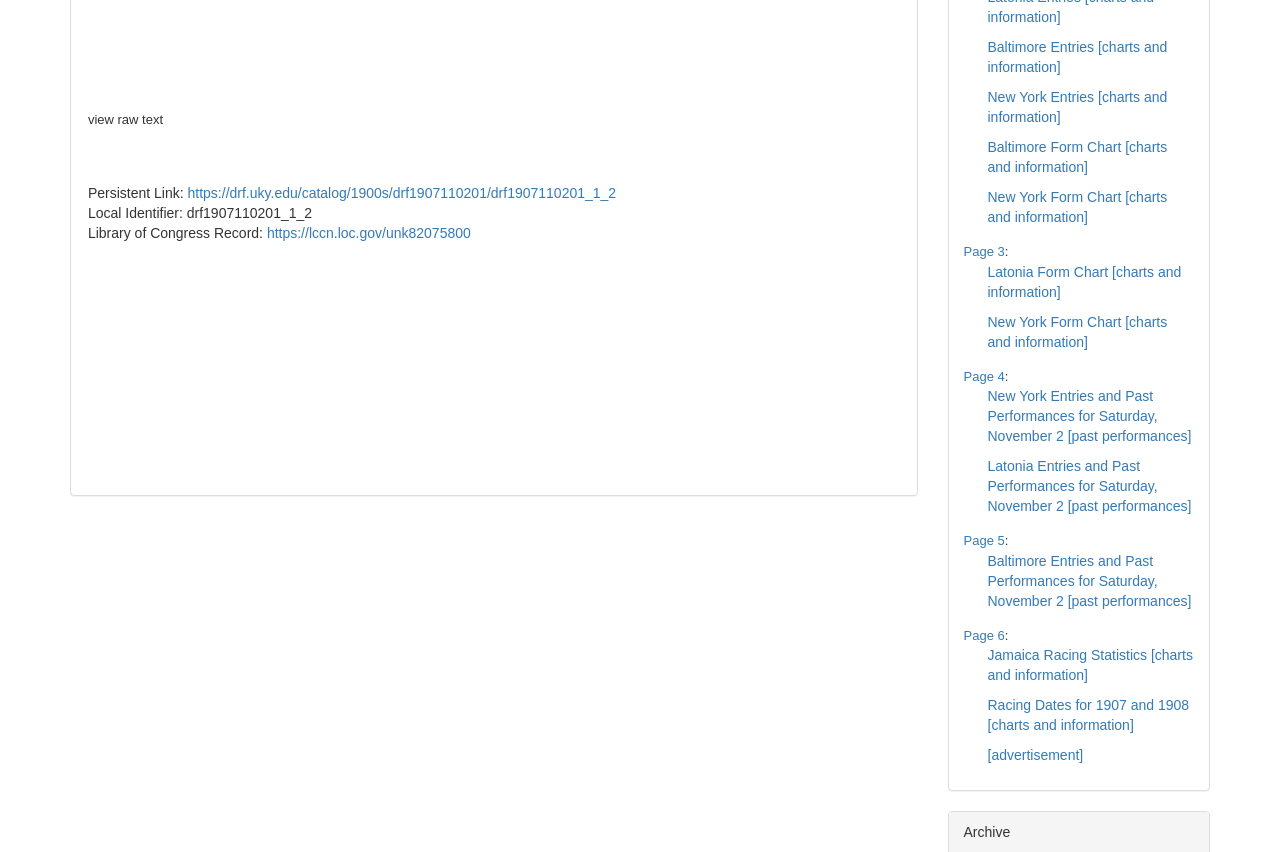How many pages are available in this archive?
Please provide a single word or phrase in response based on the screenshot.

6